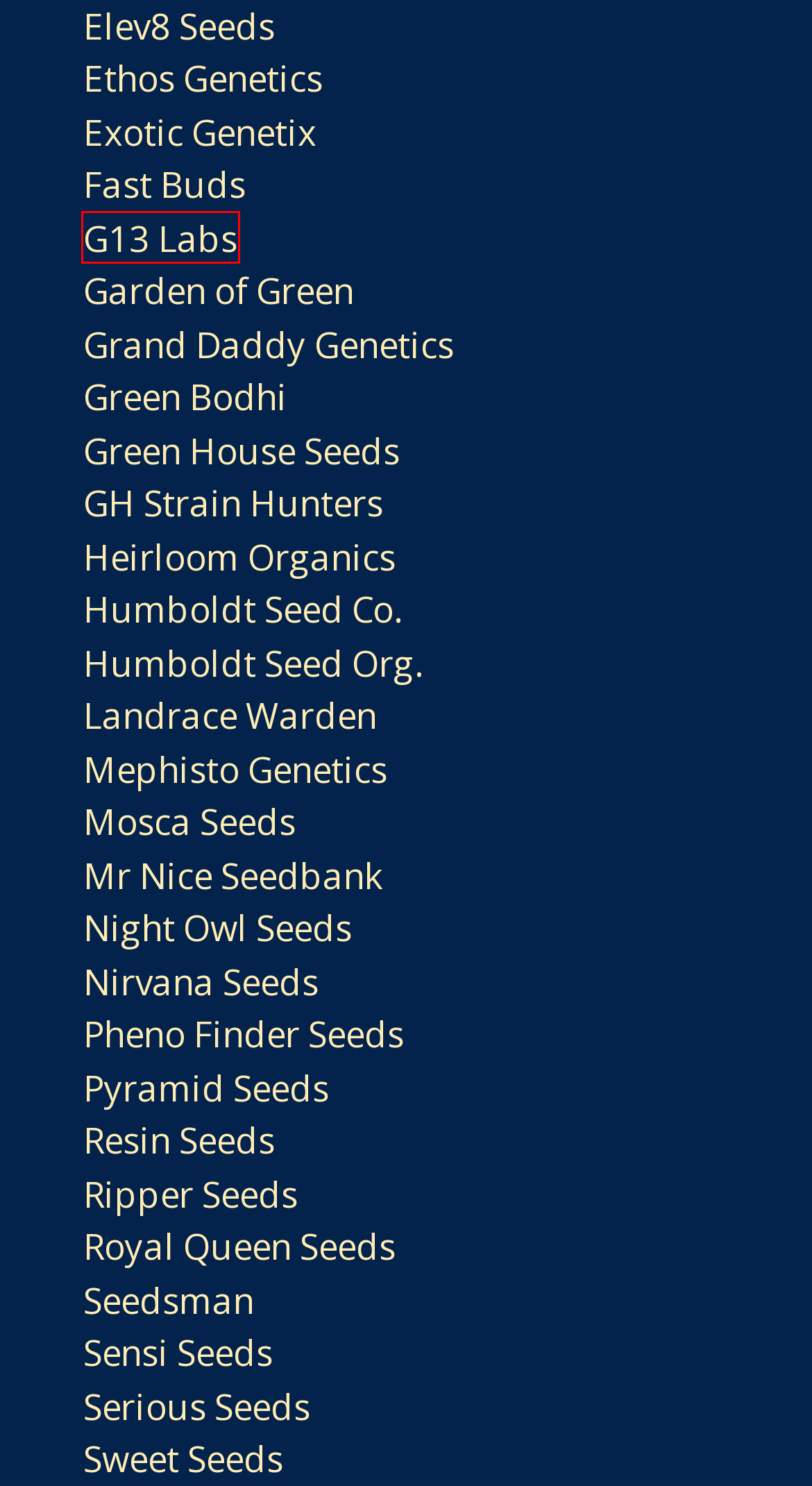Analyze the screenshot of a webpage with a red bounding box and select the webpage description that most accurately describes the new page resulting from clicking the element inside the red box. Here are the candidates:
A. Exotic Genetix Cannabis Seeds For Sale USA - Stellar Seeds
B. Ethos Genetics Cannabis Seeds For Sale USA - Stellar Seeds
C. Ripper Seeds Cannabis Seeds For Sale USA - Stellar Seeds
D. Mosca Seeds Cannabis Seeds For Sale USA - Stellar Seeds
E. Serious Seeds Cannabis Seeds For Sale USA - Stellar Seeds
F. G13 Labs Cannabis Seeds For Sale USA - Stellar Seeds
G. Greenhouse Seed Co. Cannabis Seeds For Sale USA - Stellar Seeds
H. Nirvana Cannabis Seeds For Sale USA - Stellar Seeds

F